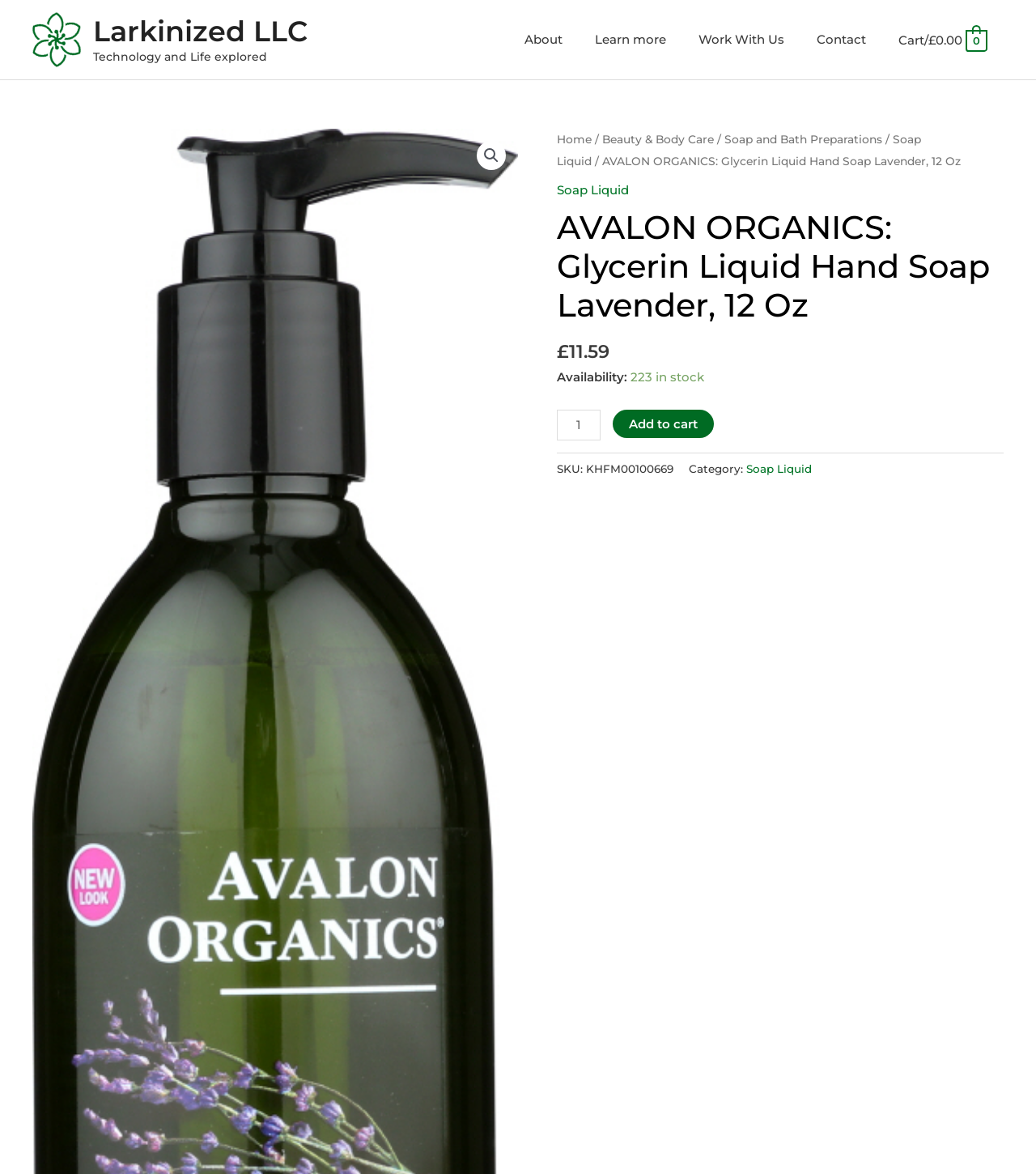Please find the main title text of this webpage.

AVALON ORGANICS: Glycerin Liquid Hand Soap Lavender, 12 Oz